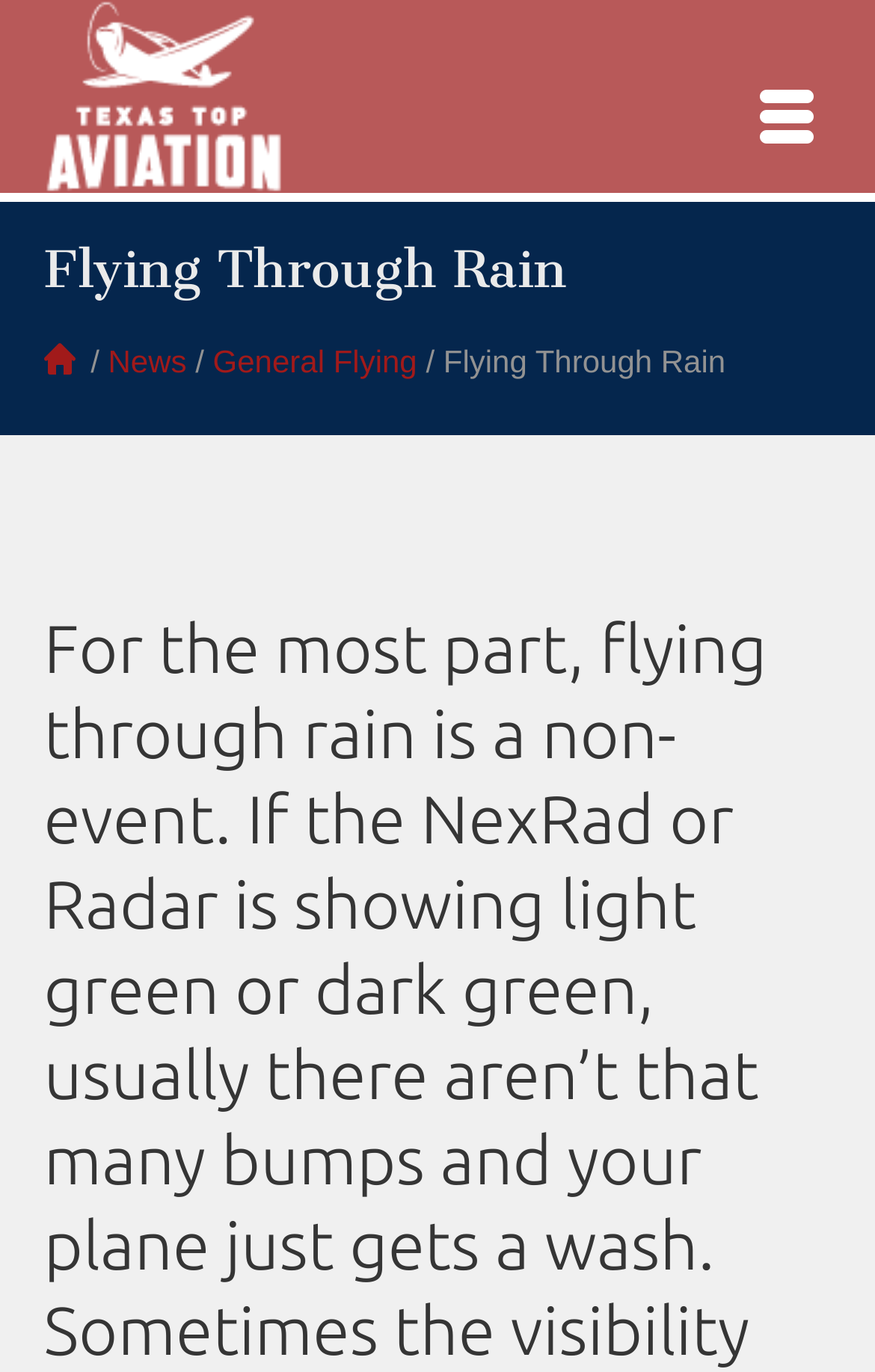Please identify and generate the text content of the webpage's main heading.

Flying Through Rain